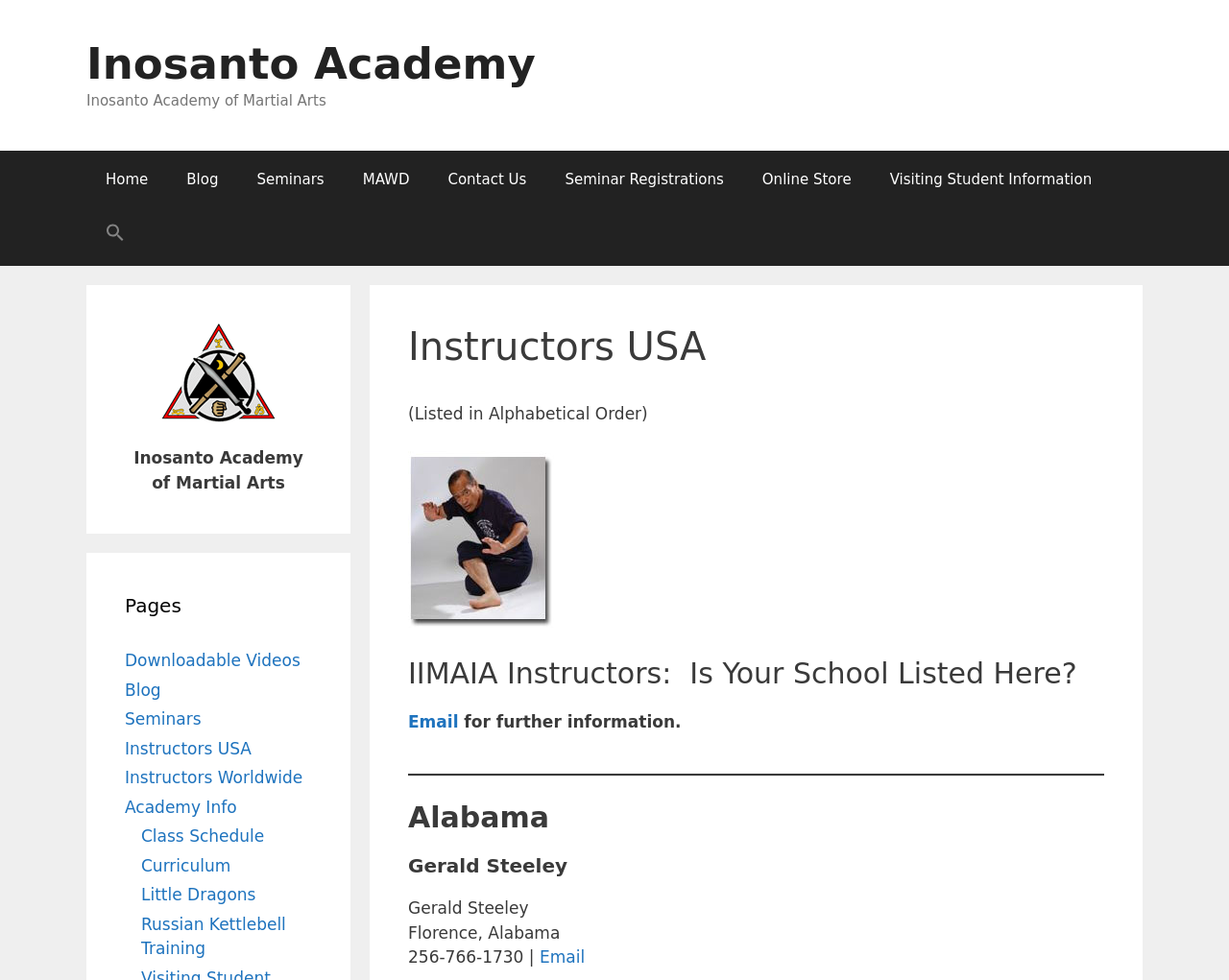Please identify the bounding box coordinates of the element's region that should be clicked to execute the following instruction: "Email for further information". The bounding box coordinates must be four float numbers between 0 and 1, i.e., [left, top, right, bottom].

[0.332, 0.727, 0.373, 0.746]